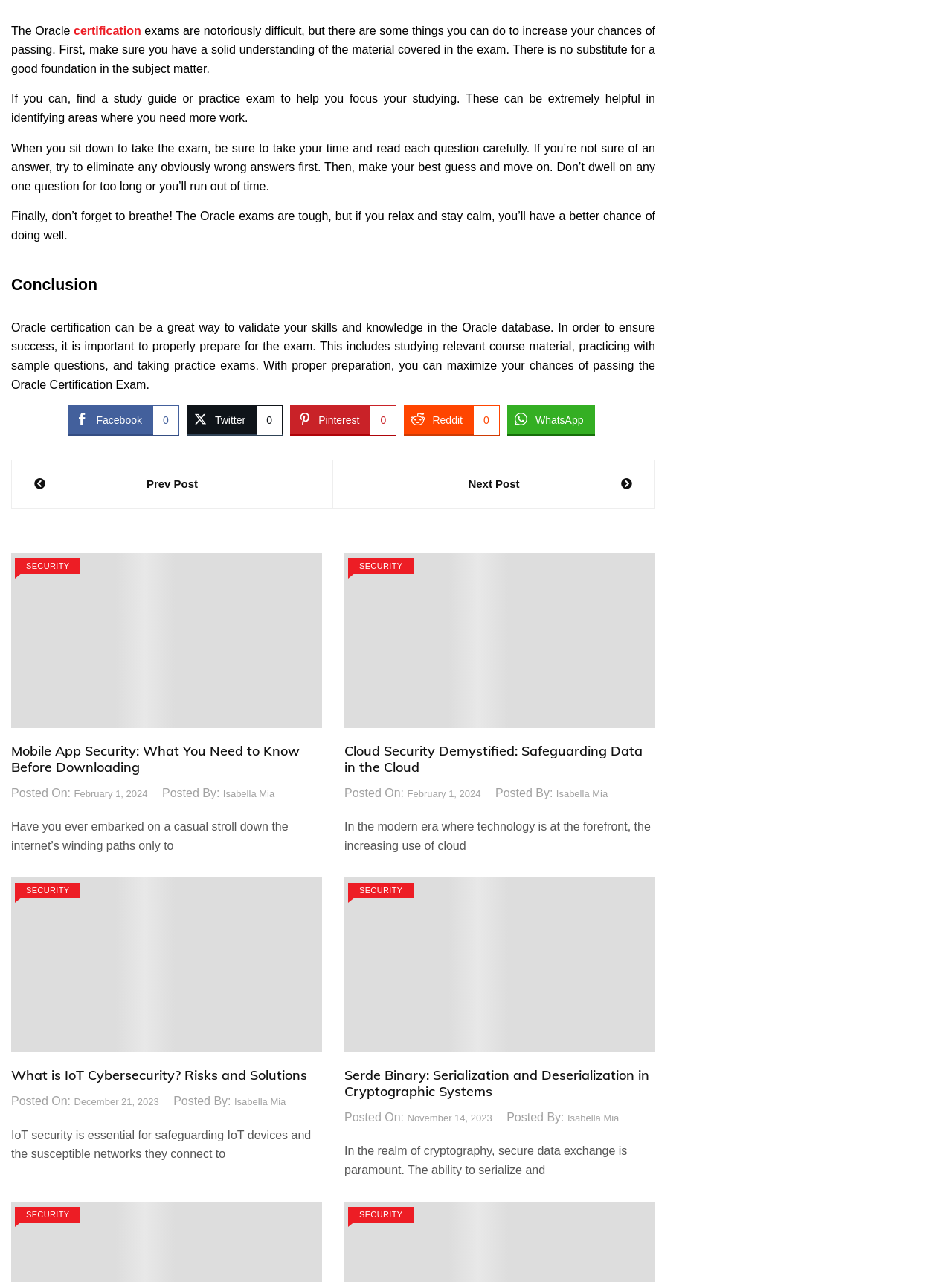Locate the bounding box coordinates of the area where you should click to accomplish the instruction: "Read the article about Cloud Security Demystified".

[0.362, 0.432, 0.688, 0.667]